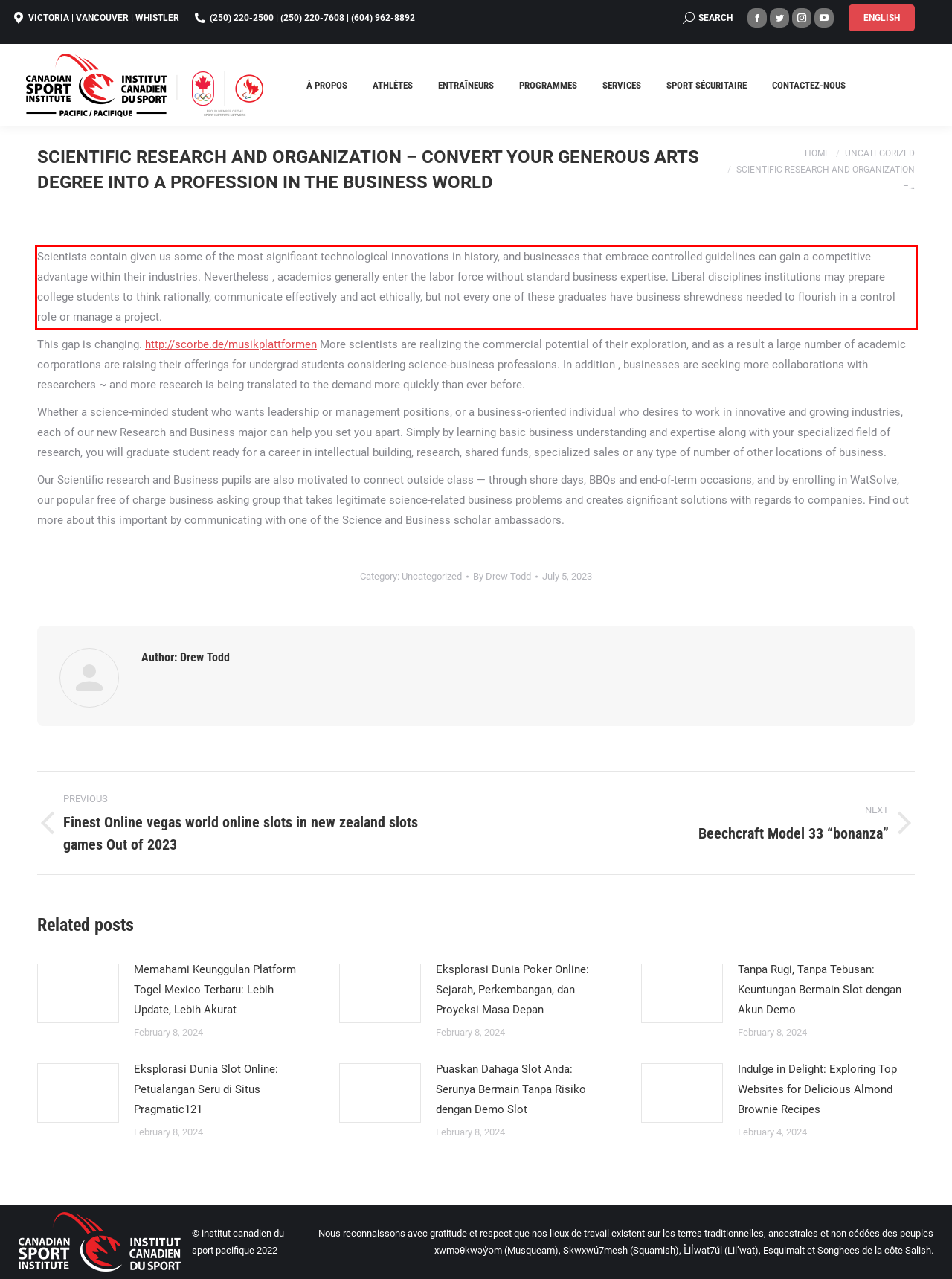Within the screenshot of a webpage, identify the red bounding box and perform OCR to capture the text content it contains.

Scientists contain given us some of the most significant technological innovations in history, and businesses that embrace controlled guidelines can gain a competitive advantage within their industries. Nevertheless , academics generally enter the labor force without standard business expertise. Liberal disciplines institutions may prepare college students to think rationally, communicate effectively and act ethically, but not every one of these graduates have business shrewdness needed to flourish in a control role or manage a project.